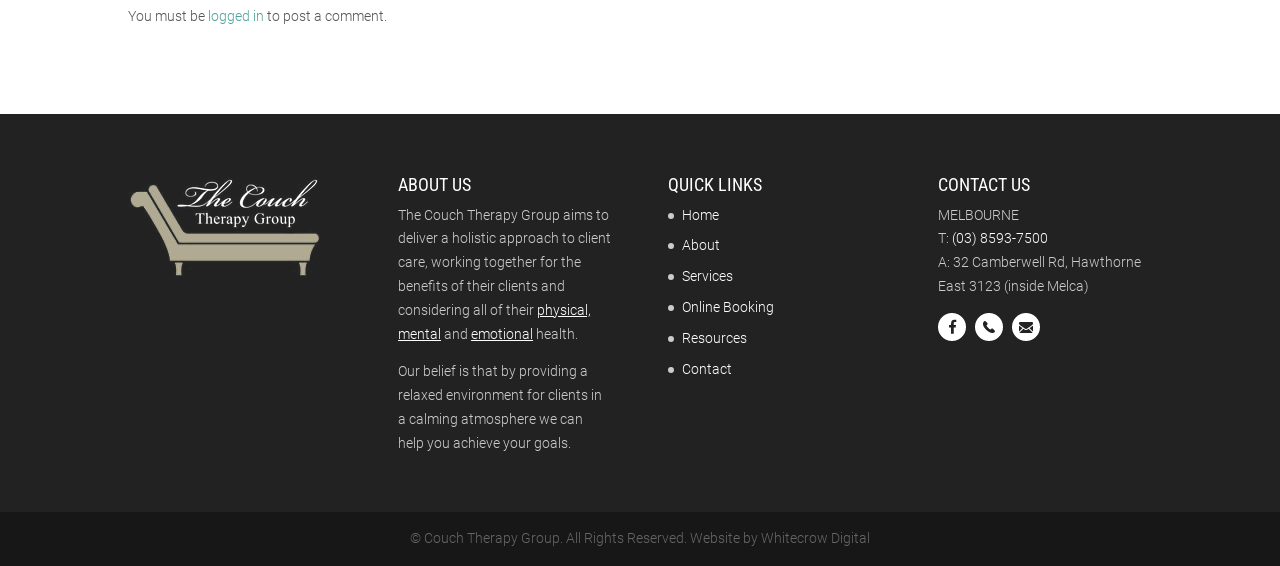Determine the coordinates of the bounding box for the clickable area needed to execute this instruction: "visit 'Online Booking' page".

[0.533, 0.528, 0.605, 0.557]